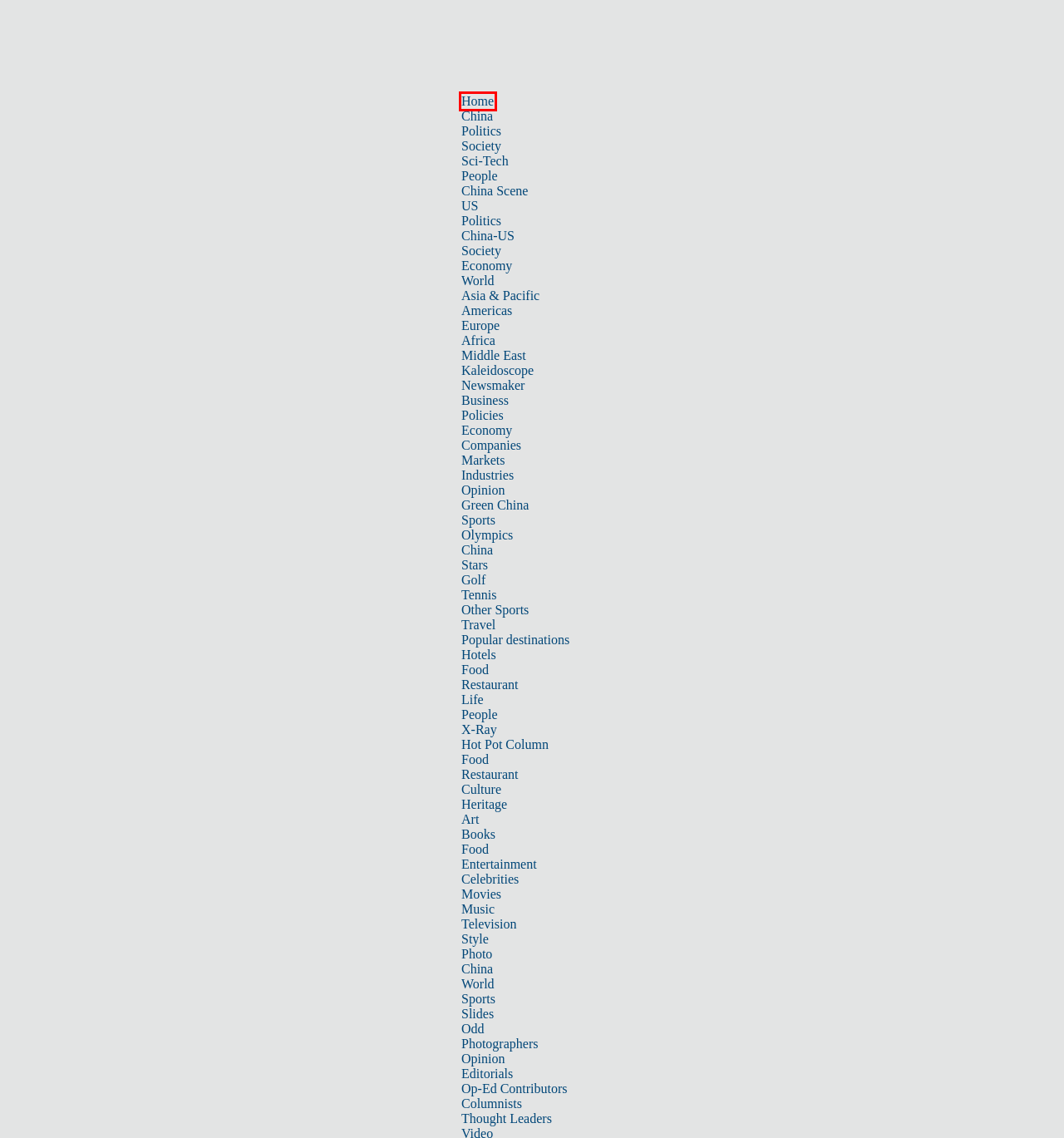You are provided with a screenshot of a webpage containing a red rectangle bounding box. Identify the webpage description that best matches the new webpage after the element in the bounding box is clicked. Here are the potential descriptions:
A. X-Ray - USA - Chinadaily.com.cn
B. Industries - USA - Chinadaily.com.cn
C. Opinion of China Daily Website - Connecting China Connecting the World
D. Economy - USA - Chinadaily.com.cn
E. Center - USA - Chinadaily.com.cn
F. Global Edition
G. Politics - USA - Chinadaily.com.cn
H. Popular destinations - USA - Chinadaily.com.cn

F